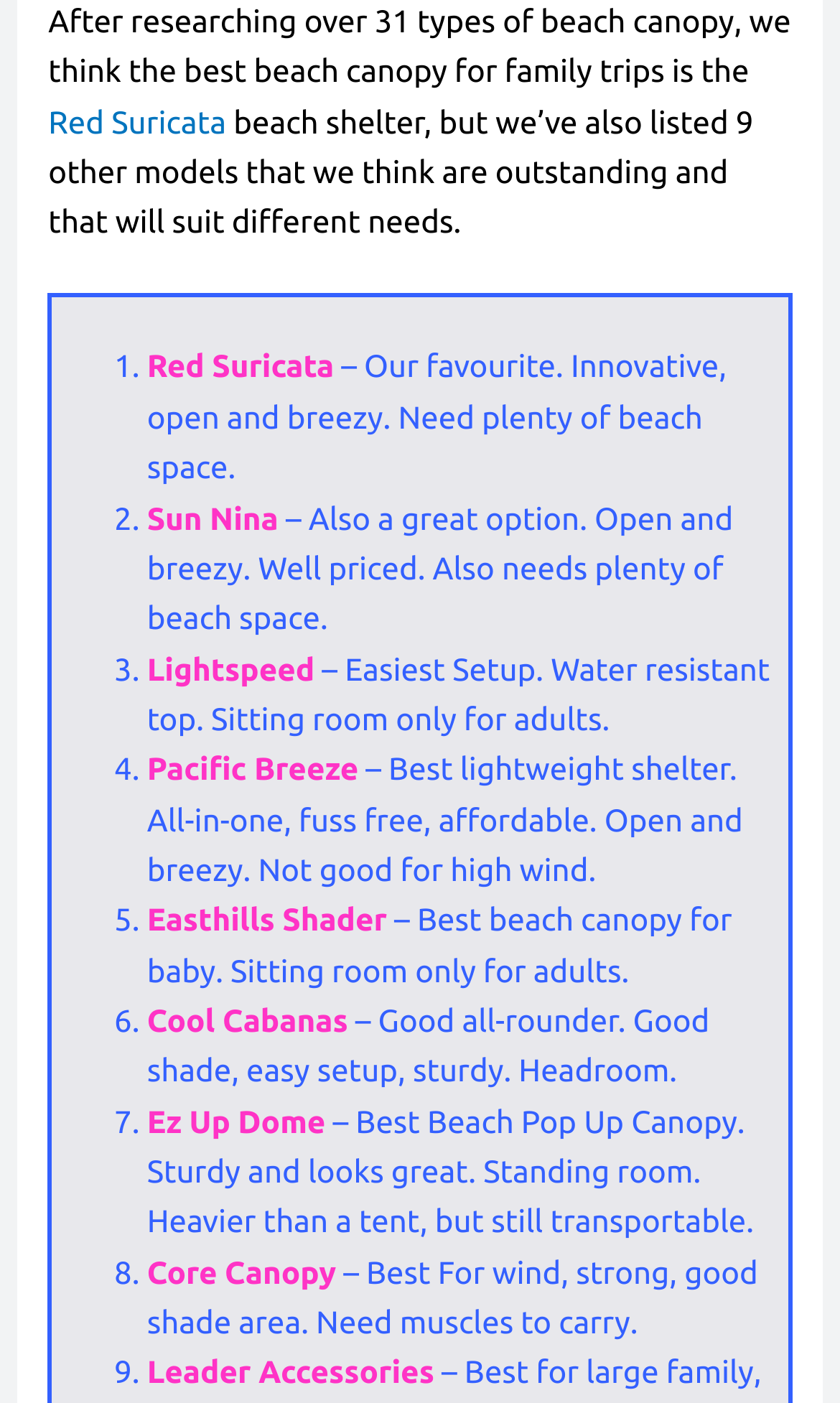Please find the bounding box coordinates of the element's region to be clicked to carry out this instruction: "Click on the Pacific Breeze link".

[0.175, 0.535, 0.427, 0.561]